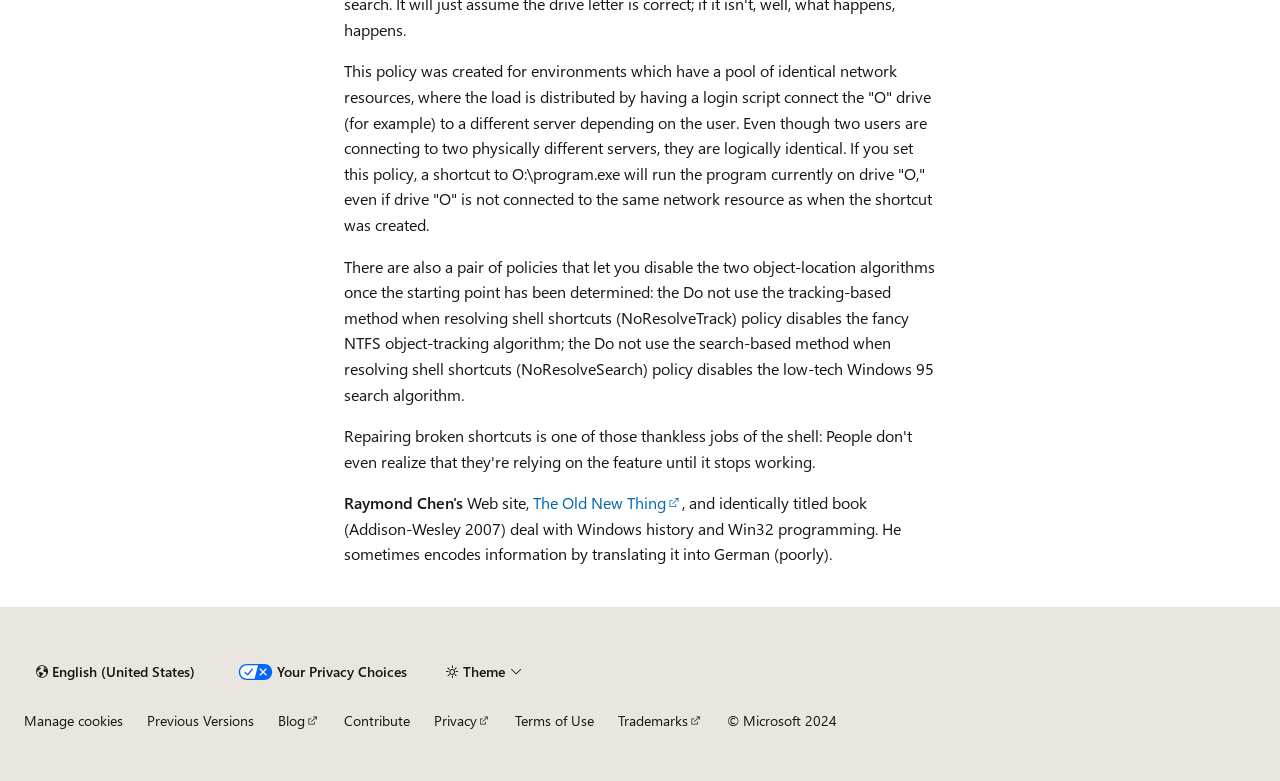Please determine the bounding box coordinates of the element to click on in order to accomplish the following task: "change the theme". Ensure the coordinates are four float numbers ranging from 0 to 1, i.e., [left, top, right, bottom].

[0.34, 0.84, 0.417, 0.88]